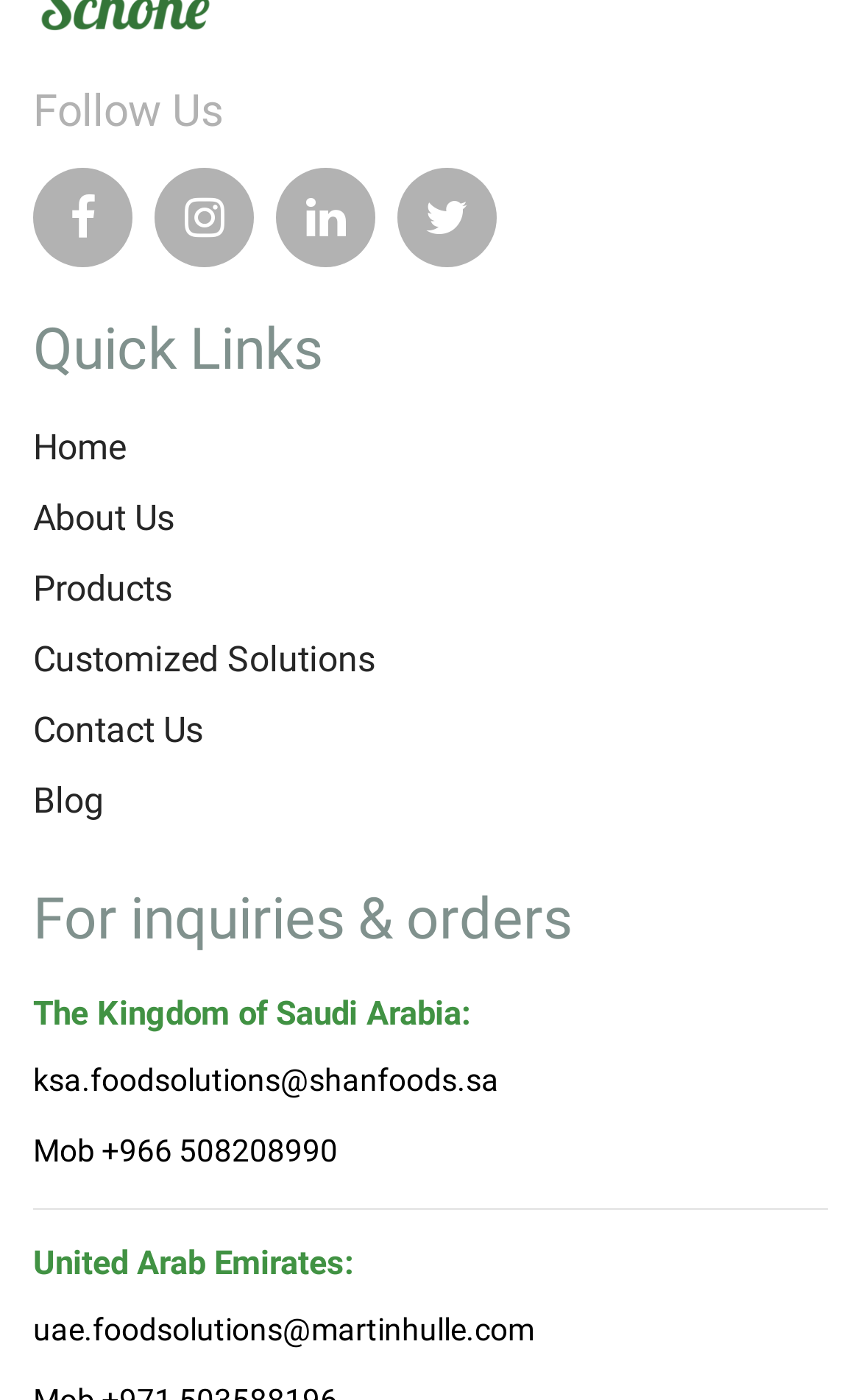Determine the bounding box coordinates of the region I should click to achieve the following instruction: "Check out Bitwig Studio". Ensure the bounding box coordinates are four float numbers between 0 and 1, i.e., [left, top, right, bottom].

None